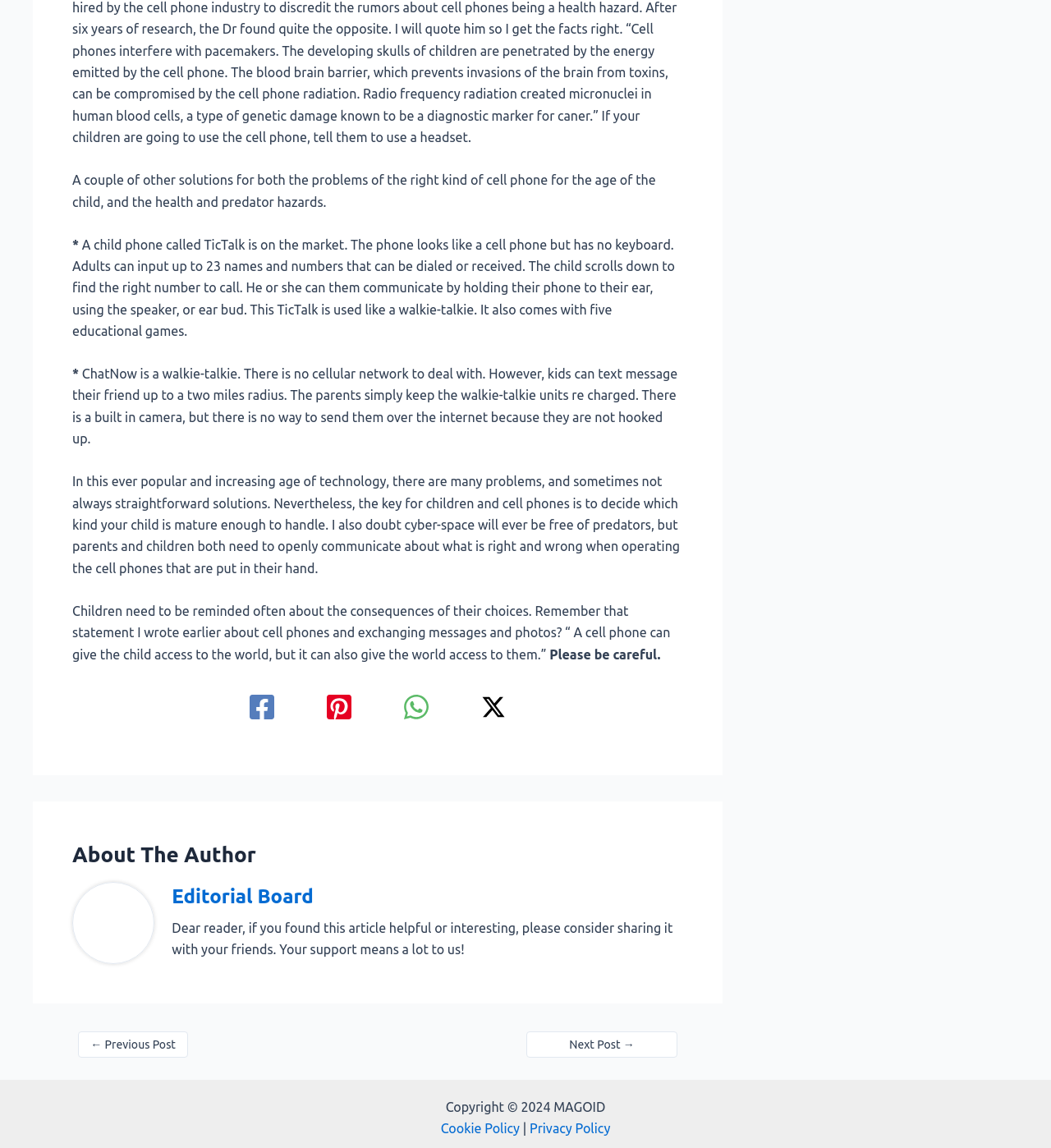Determine the bounding box coordinates of the region that needs to be clicked to achieve the task: "Share on Facebook".

[0.222, 0.591, 0.277, 0.641]